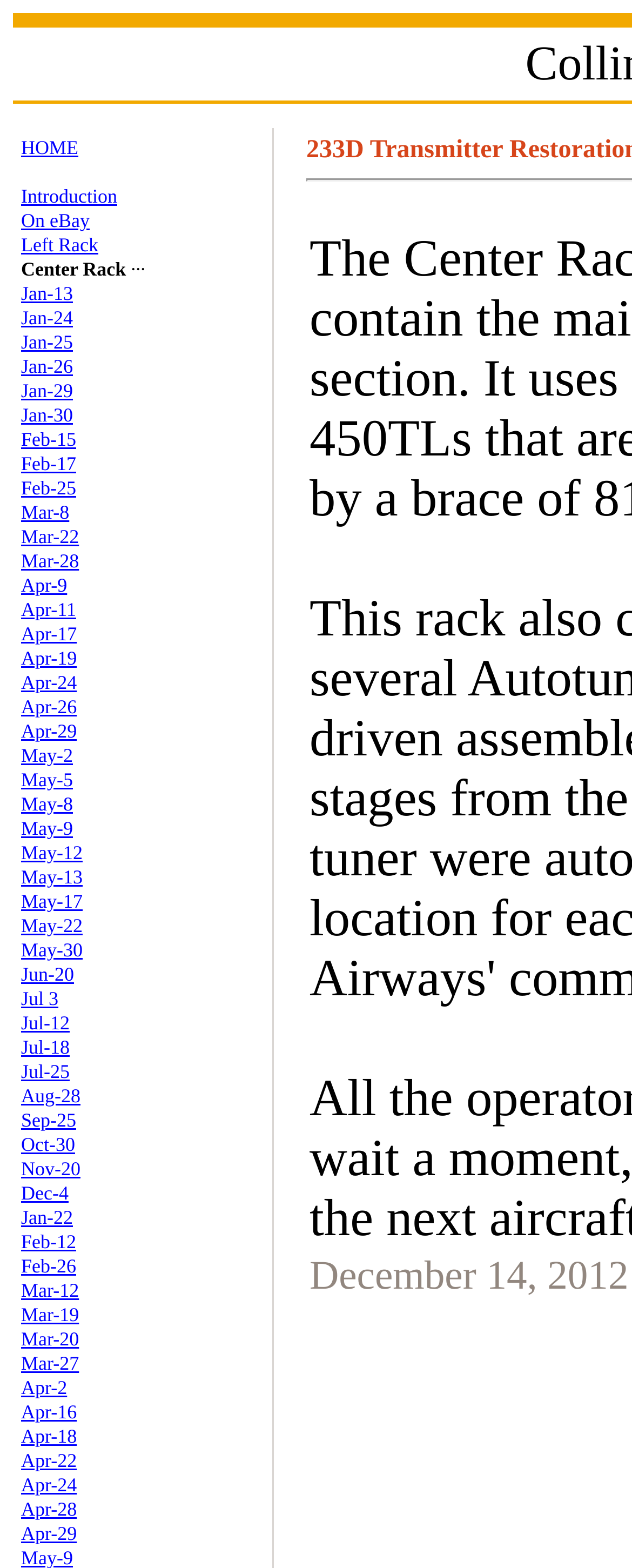Identify the bounding box for the UI element that is described as follows: "On eBay".

[0.033, 0.133, 0.142, 0.148]